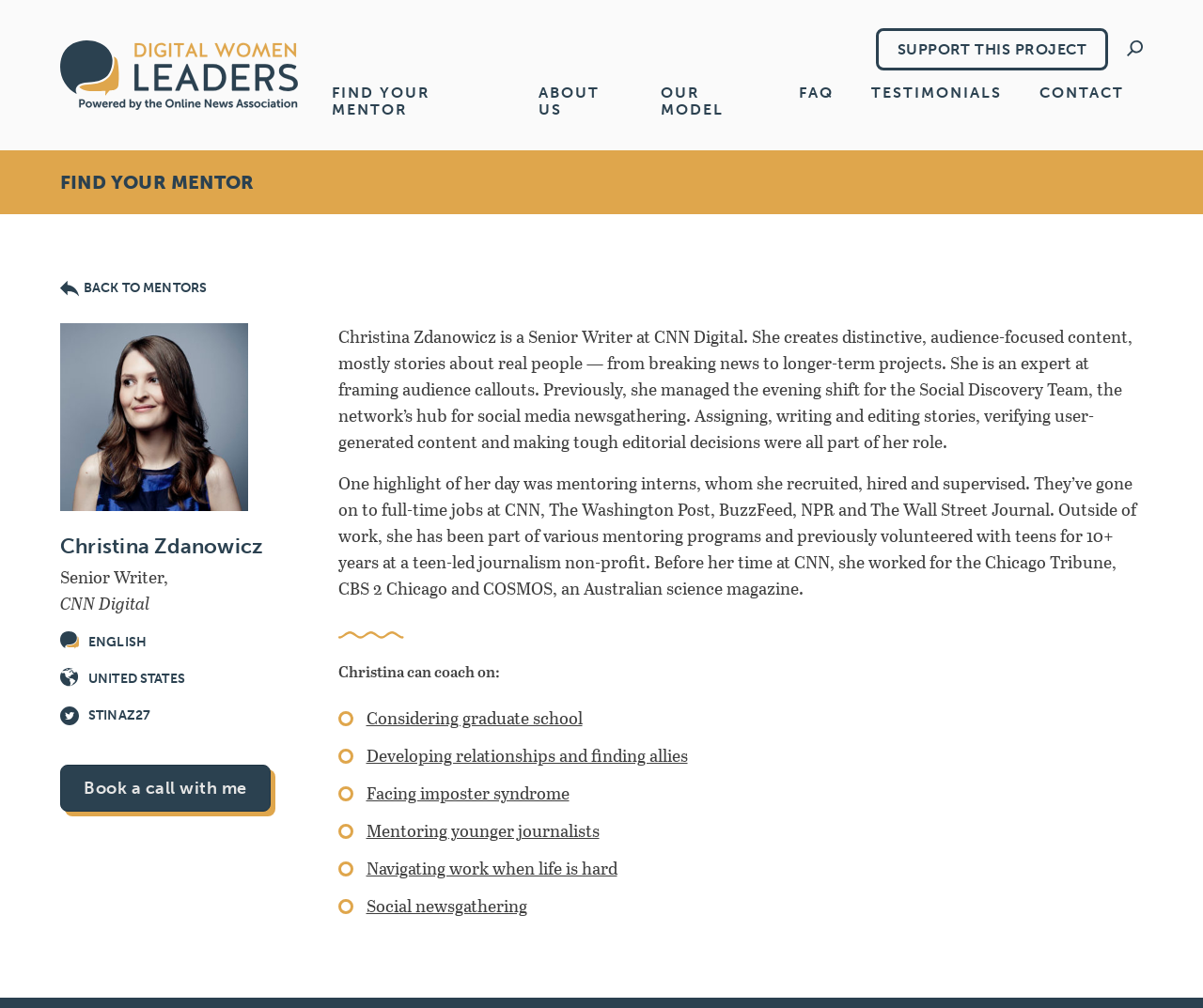Locate the bounding box coordinates of the element that needs to be clicked to carry out the instruction: "Click on Alliance for Justice". The coordinates should be given as four float numbers ranging from 0 to 1, i.e., [left, top, right, bottom].

None